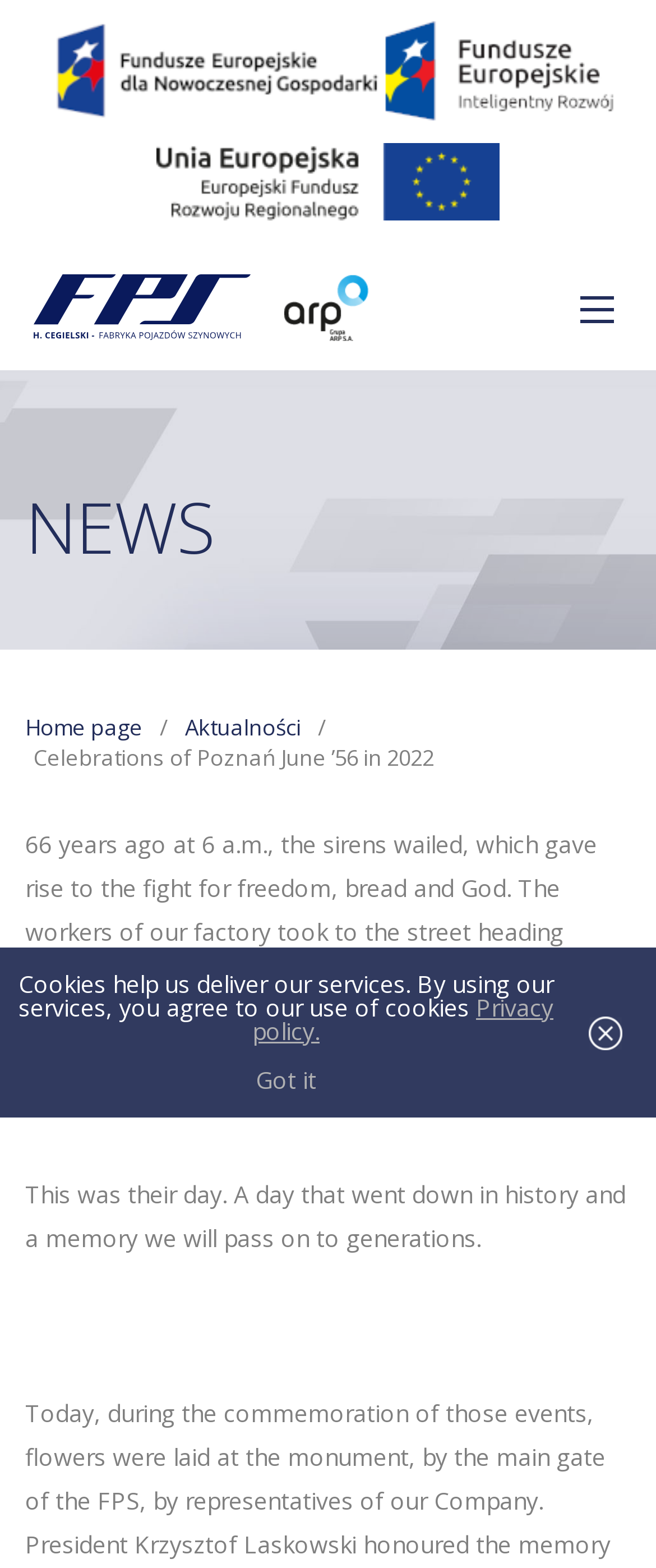How many links are there in the top section?
Using the image, elaborate on the answer with as much detail as possible.

There are three links in the top section, which are the links with bounding box coordinates [0.053, 0.011, 0.947, 0.081], [0.238, 0.081, 0.762, 0.15], and [0.885, 0.196, 0.936, 0.199].